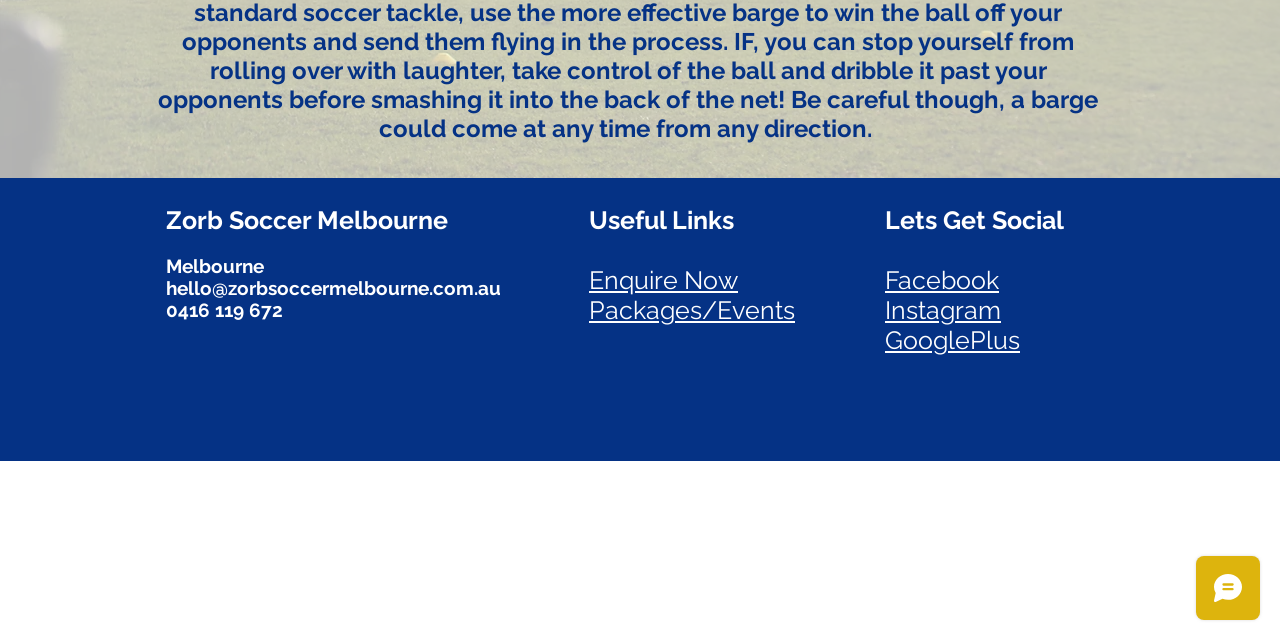Extract the bounding box coordinates of the UI element described by: "hello@zorbsoccermelbourne.com.au". The coordinates should include four float numbers ranging from 0 to 1, e.g., [left, top, right, bottom].

[0.13, 0.433, 0.391, 0.467]